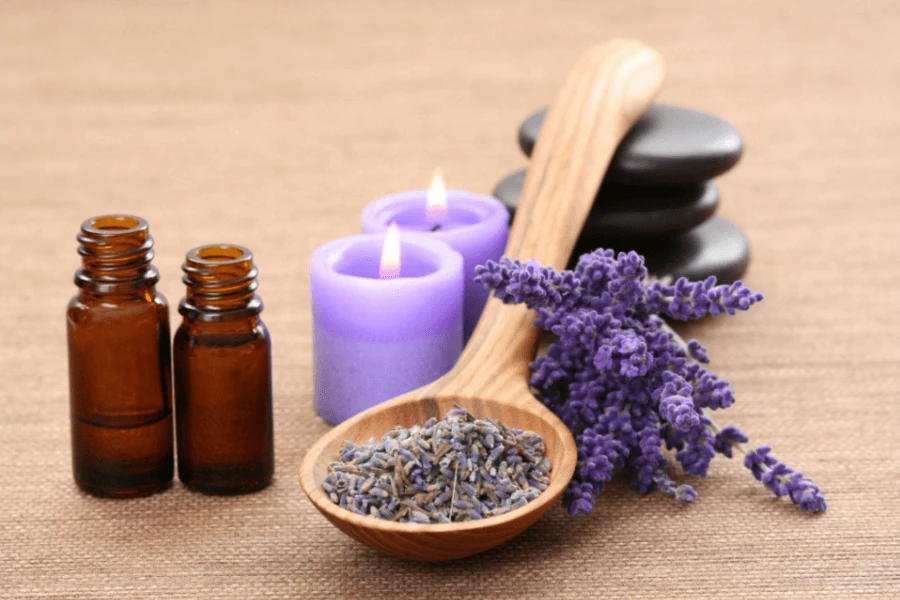List and describe all the prominent features within the image.

The image showcases a serene arrangement typical of an aromatherapy setting. In the foreground, a wooden spoon holds a bed of dried lavender, symbolizing relaxation and tranquility. Two amber glass bottles, often used for essential oils, are positioned nearby, hinting at their potential use in wellness practices. Flanking the spoon are two soft purple candles, glowing gently and contributing to the calming ambiance. Behind these elements are smooth, rounded stones, indicating a connection to spa treatments and mindfulness. This composition beautifully highlights the essence of essential oils and their benefits, particularly in the context of health and wellness, as described in related content about essential oil safety and their applications in personal care.